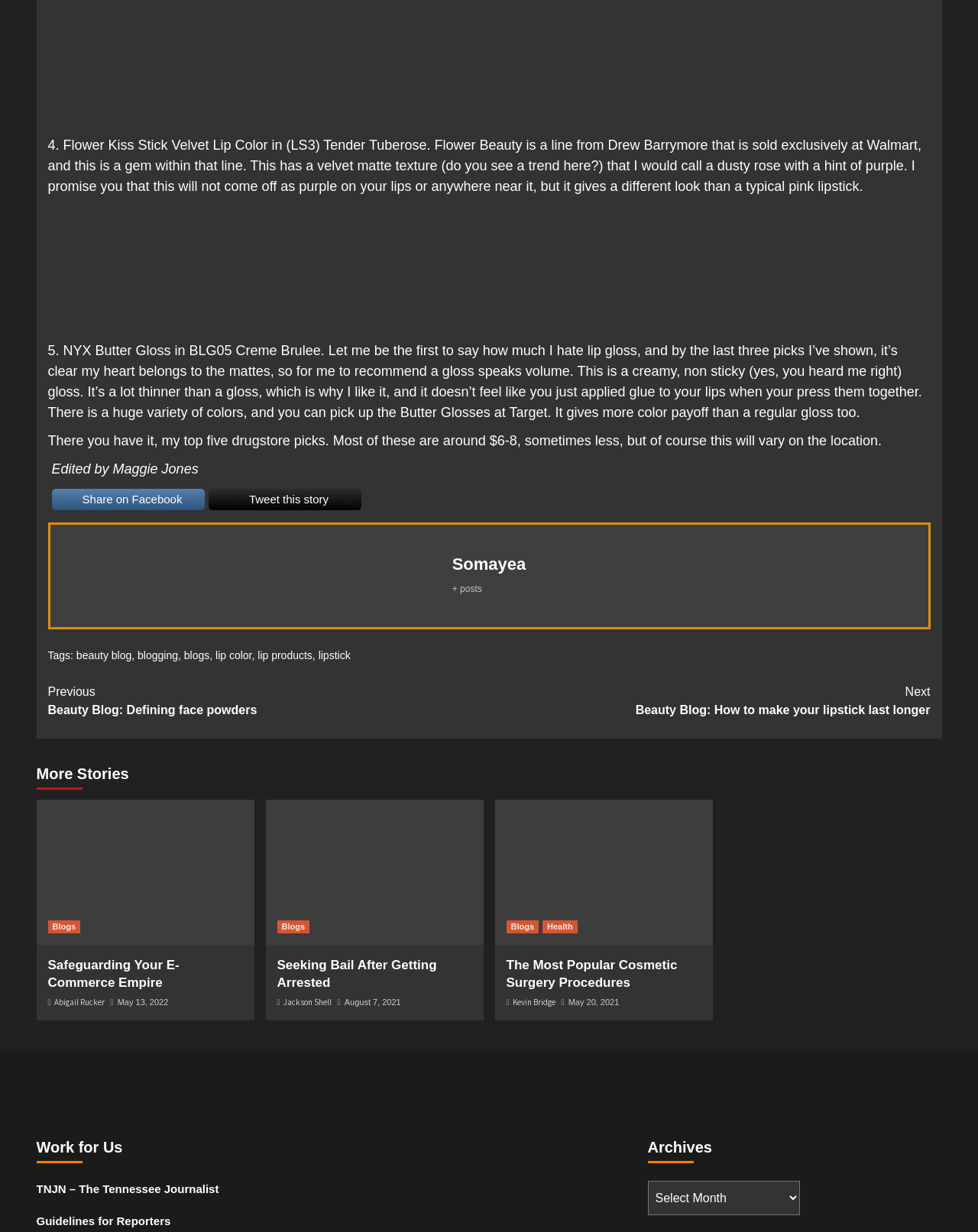How many links are there in the 'More Stories' section?
Using the image as a reference, answer with just one word or a short phrase.

three